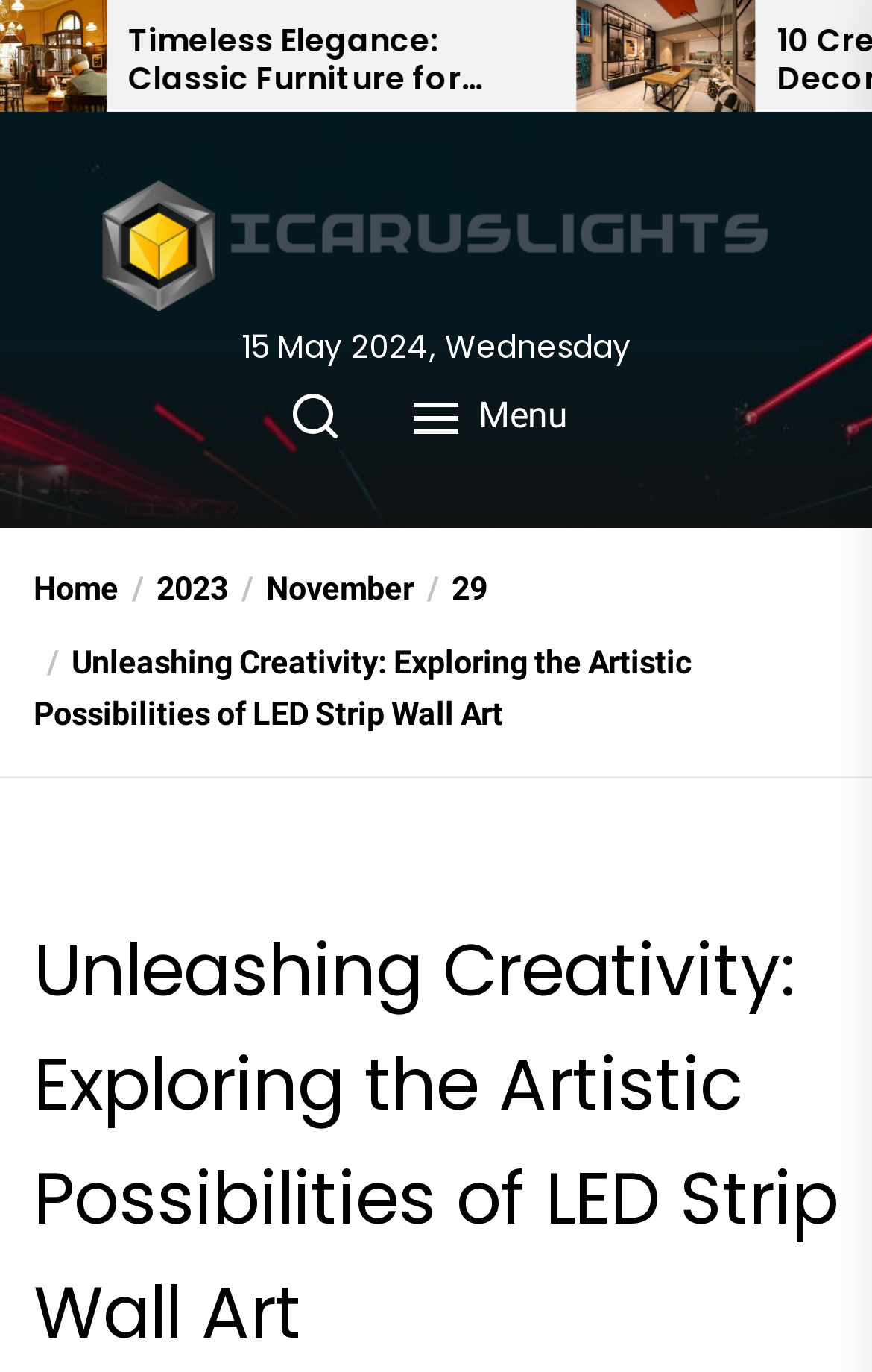Please find the bounding box coordinates of the element that must be clicked to perform the given instruction: "Click the 'Search' button". The coordinates should be four float numbers from 0 to 1, i.e., [left, top, right, bottom].

[0.297, 0.271, 0.426, 0.336]